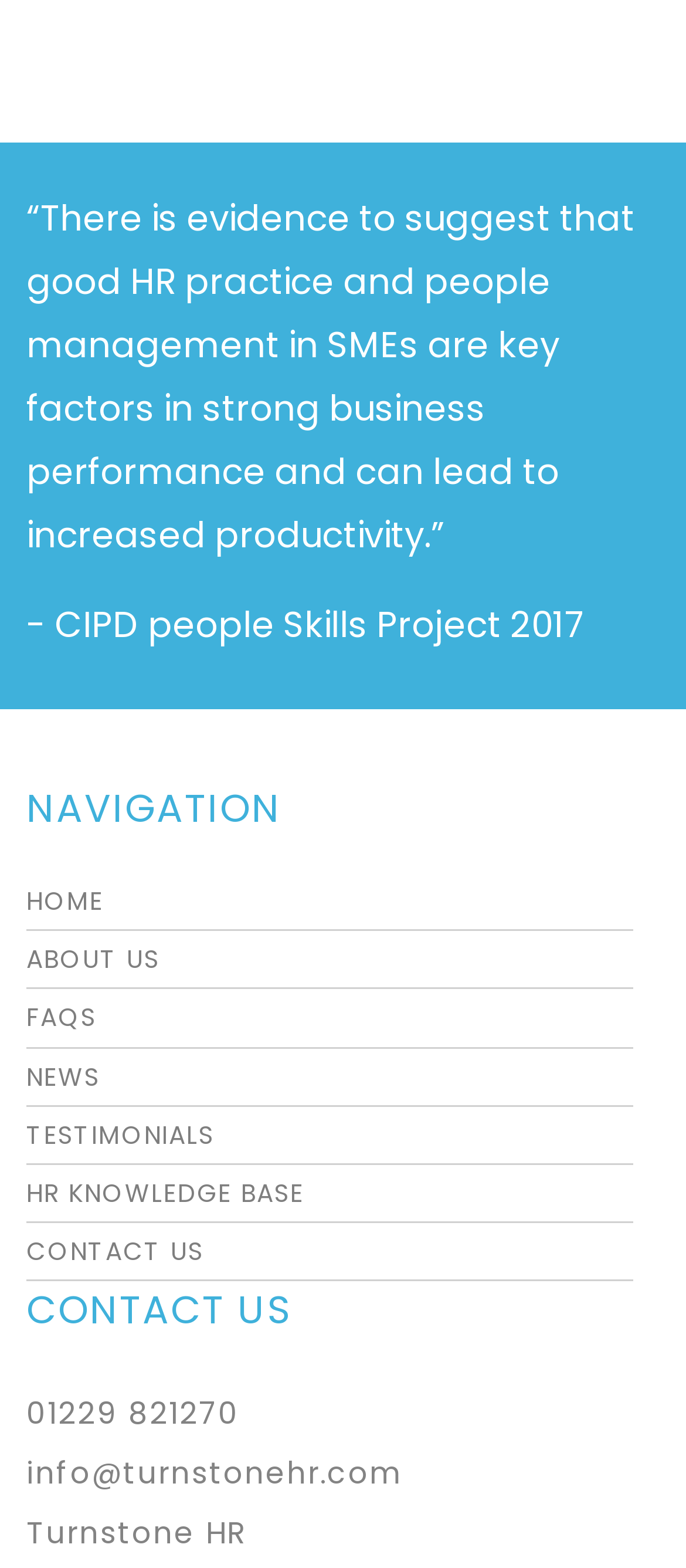Identify the bounding box of the HTML element described here: "Home". Provide the coordinates as four float numbers between 0 and 1: [left, top, right, bottom].

[0.038, 0.557, 0.923, 0.594]